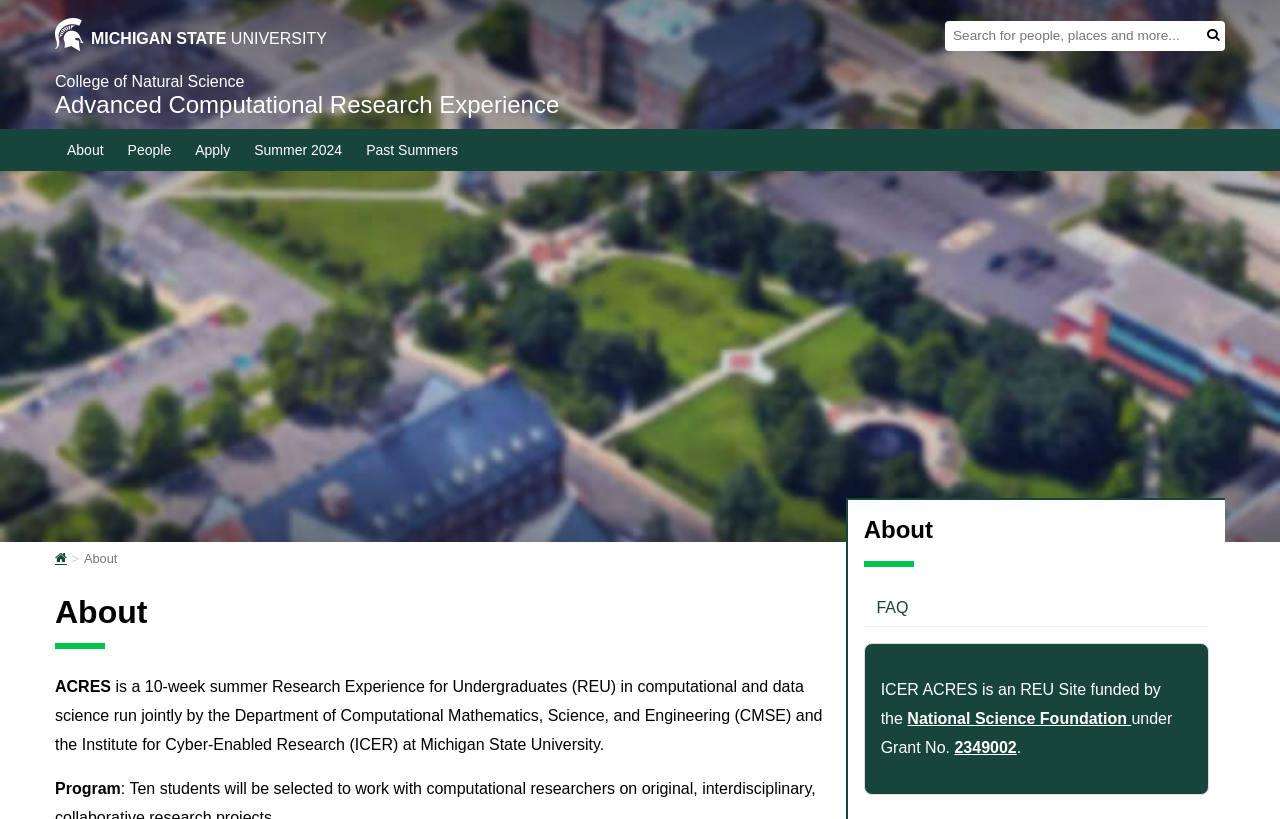Please determine the bounding box coordinates of the element to click in order to execute the following instruction: "Go to Michigan State University". The coordinates should be four float numbers between 0 and 1, specified as [left, top, right, bottom].

[0.043, 0.043, 0.255, 0.063]